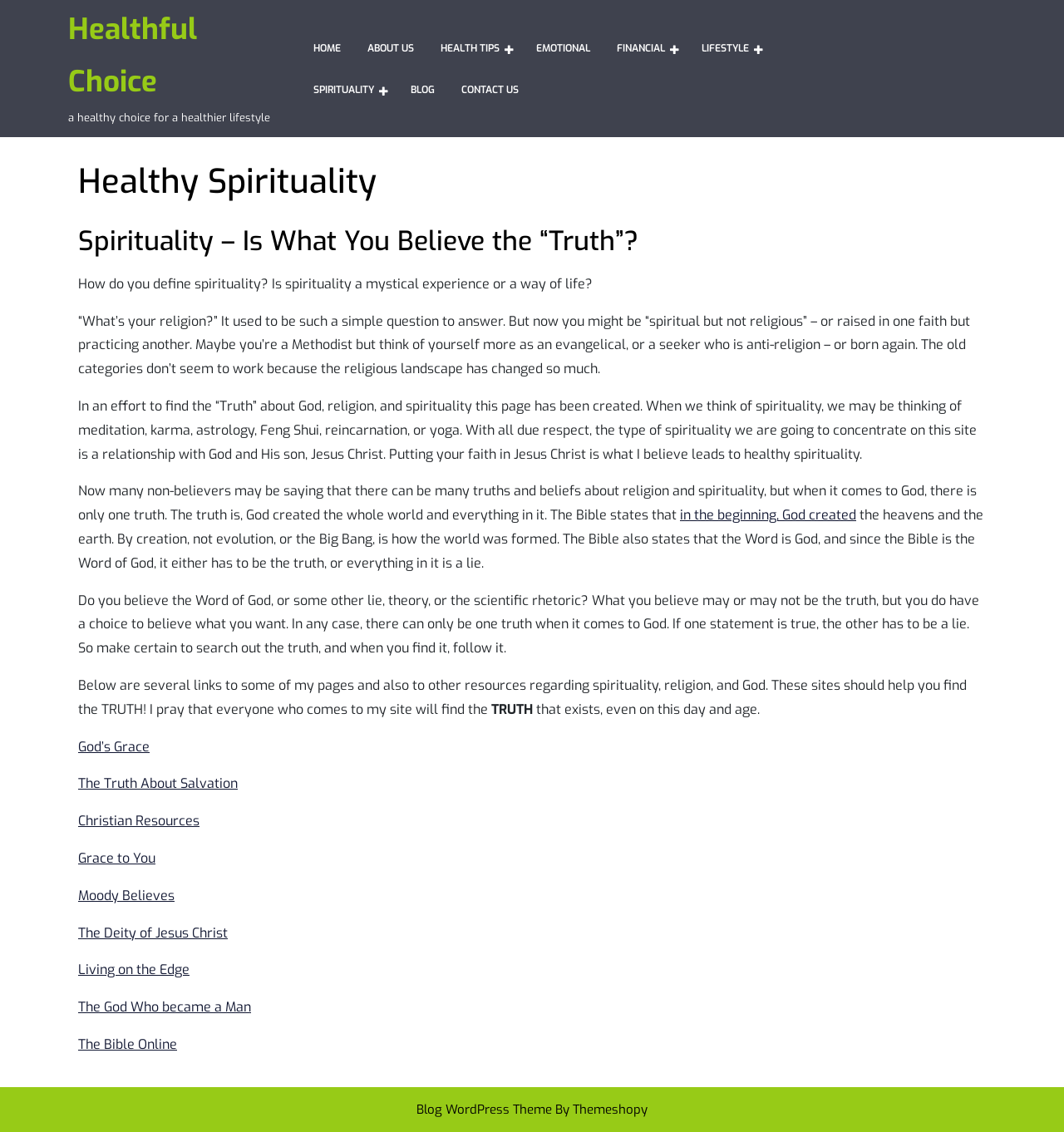Extract the bounding box of the UI element described as: "Blog".

[0.378, 0.061, 0.423, 0.097]